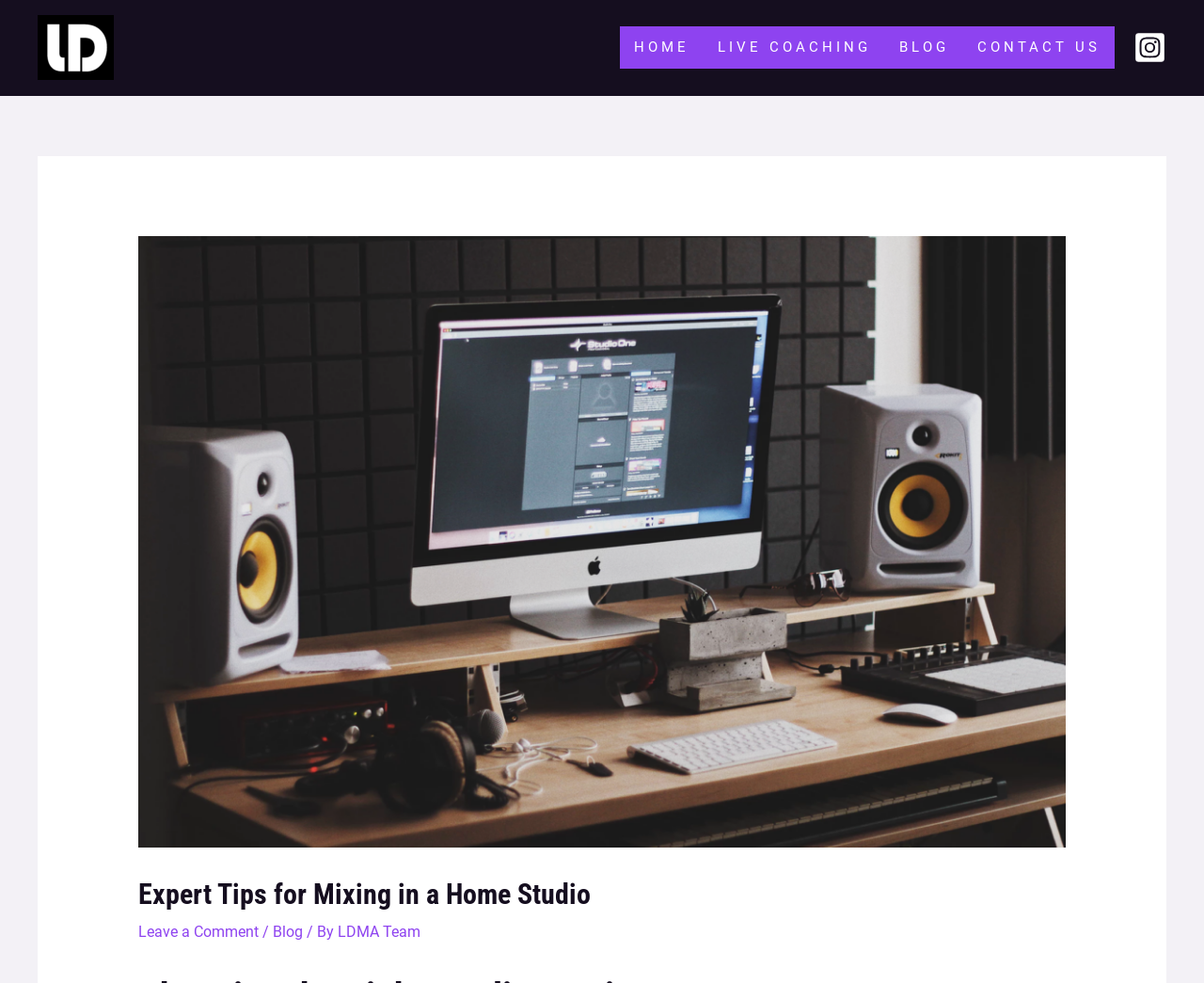Indicate the bounding box coordinates of the element that must be clicked to execute the instruction: "contact us". The coordinates should be given as four float numbers between 0 and 1, i.e., [left, top, right, bottom].

[0.8, 0.027, 0.926, 0.07]